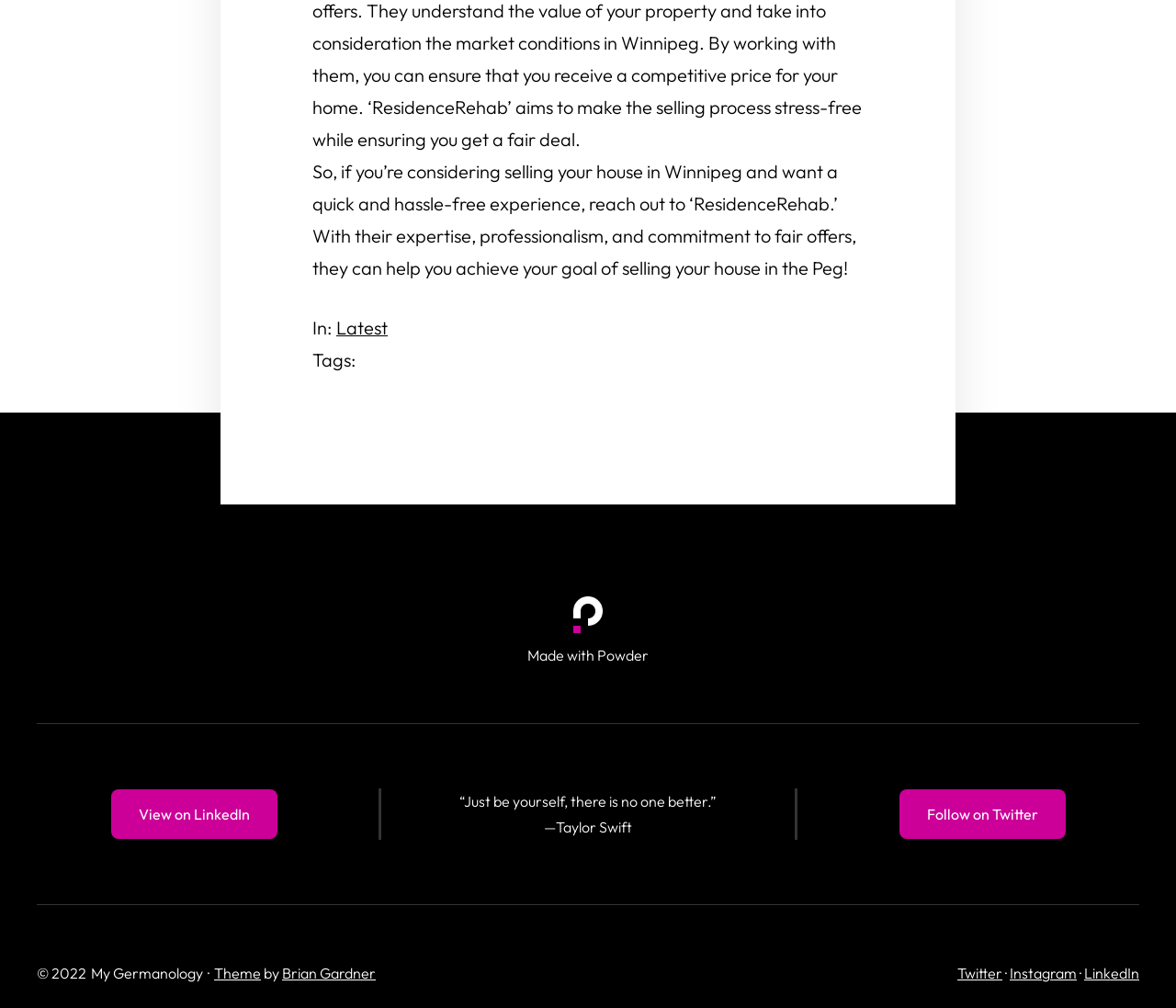Use one word or a short phrase to answer the question provided: 
What is the topic of the figure on the webpage?

Powder News